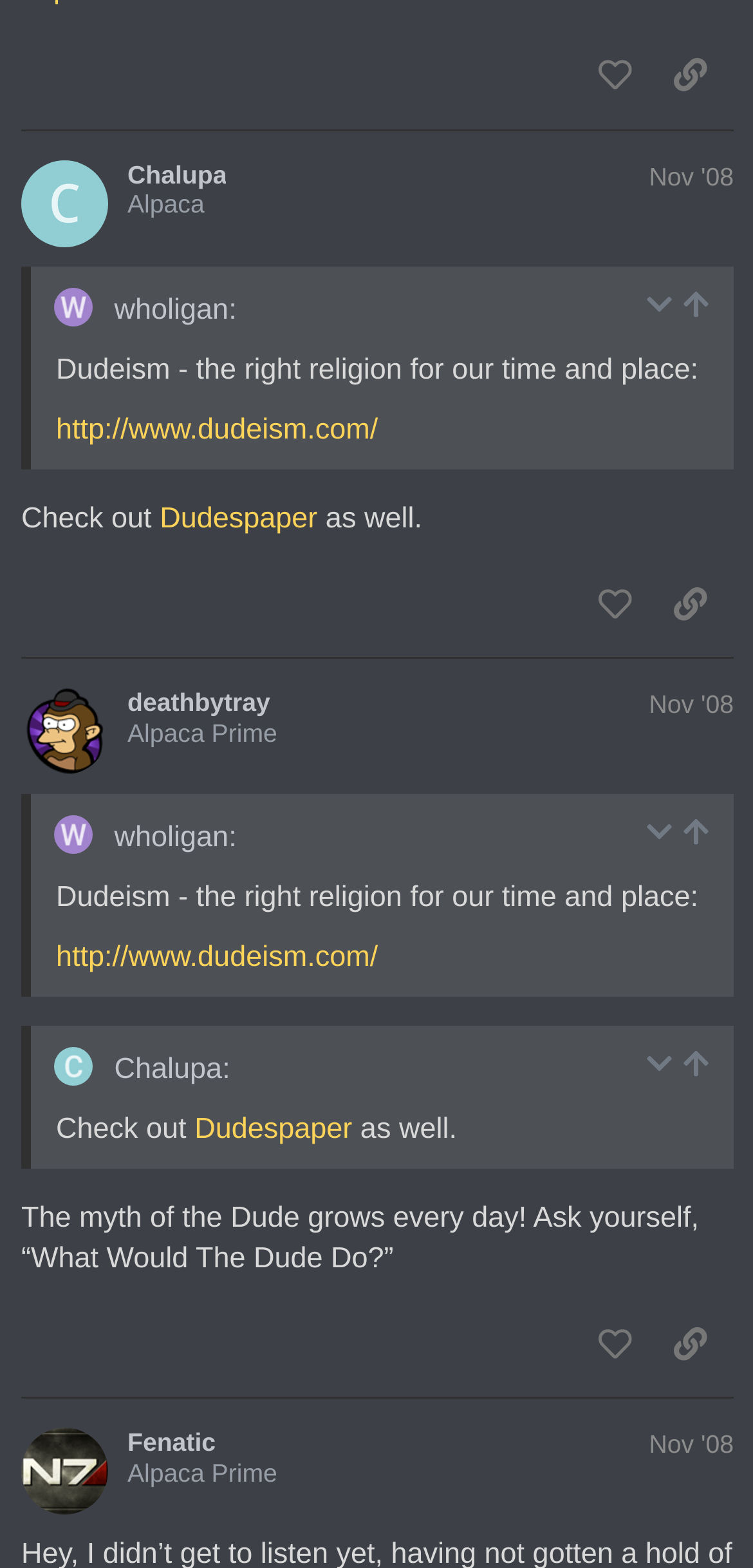Could you locate the bounding box coordinates for the section that should be clicked to accomplish this task: "share a link to this post".

[0.859, 0.025, 0.974, 0.072]